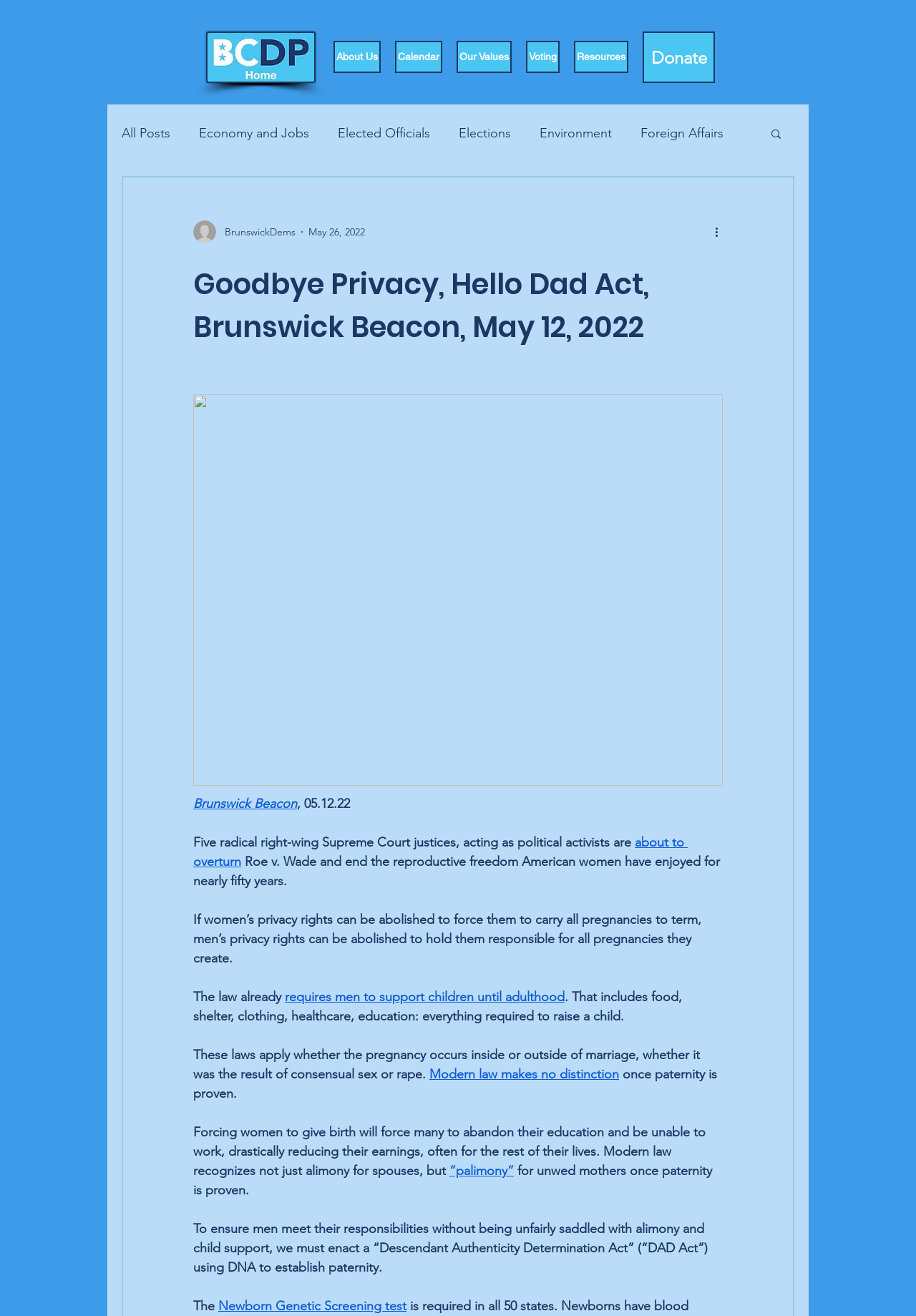Provide the bounding box coordinates of the section that needs to be clicked to accomplish the following instruction: "Learn about 'Human Rights'."

[0.339, 0.139, 0.427, 0.151]